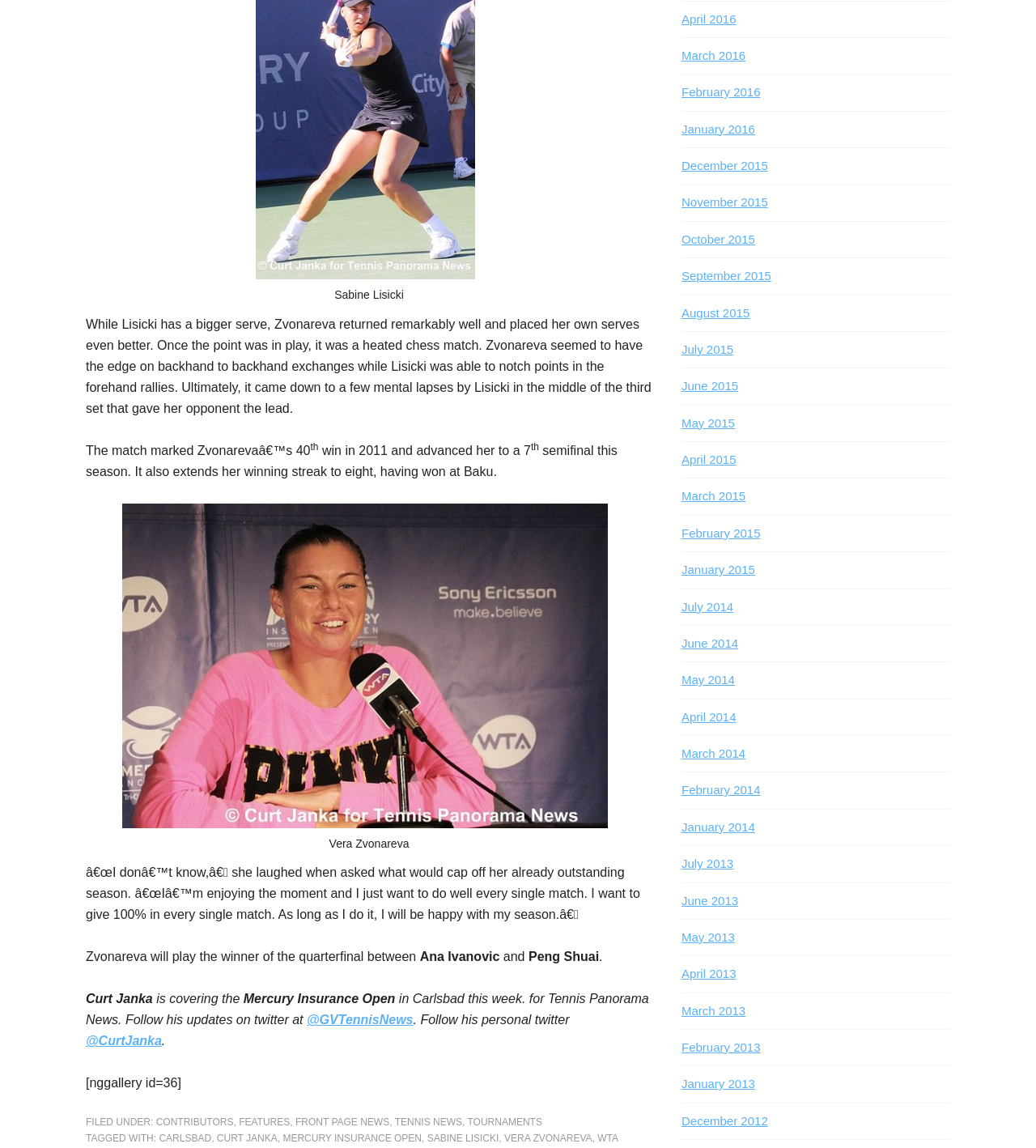Please identify the bounding box coordinates for the region that you need to click to follow this instruction: "Read the article about Vera Zvonareva".

[0.318, 0.729, 0.395, 0.74]